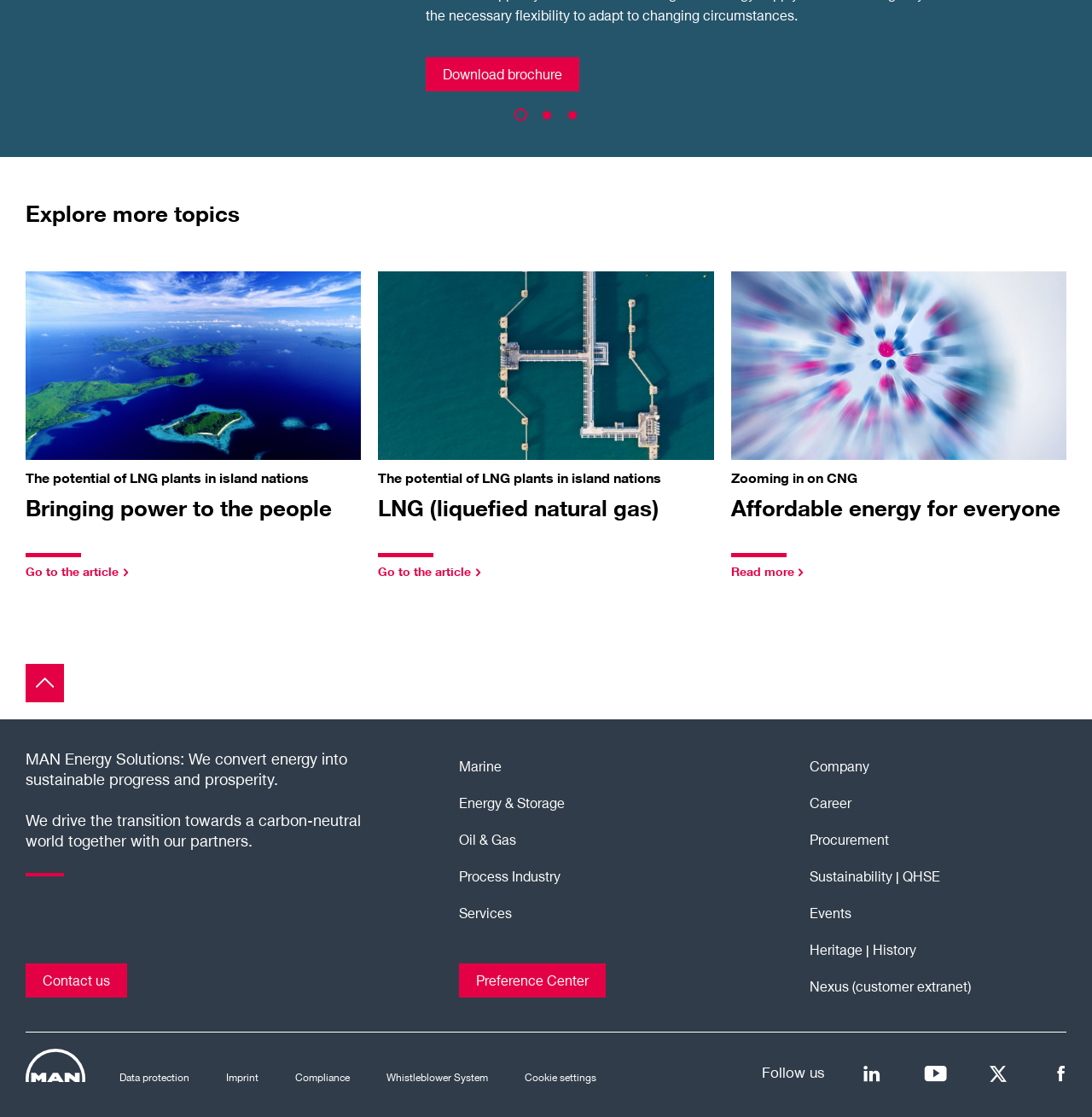Extract the bounding box coordinates of the UI element described: "Sustainability". Provide the coordinates in the format [left, top, right, bottom] with values ranging from 0 to 1.

[0.741, 0.777, 0.817, 0.792]